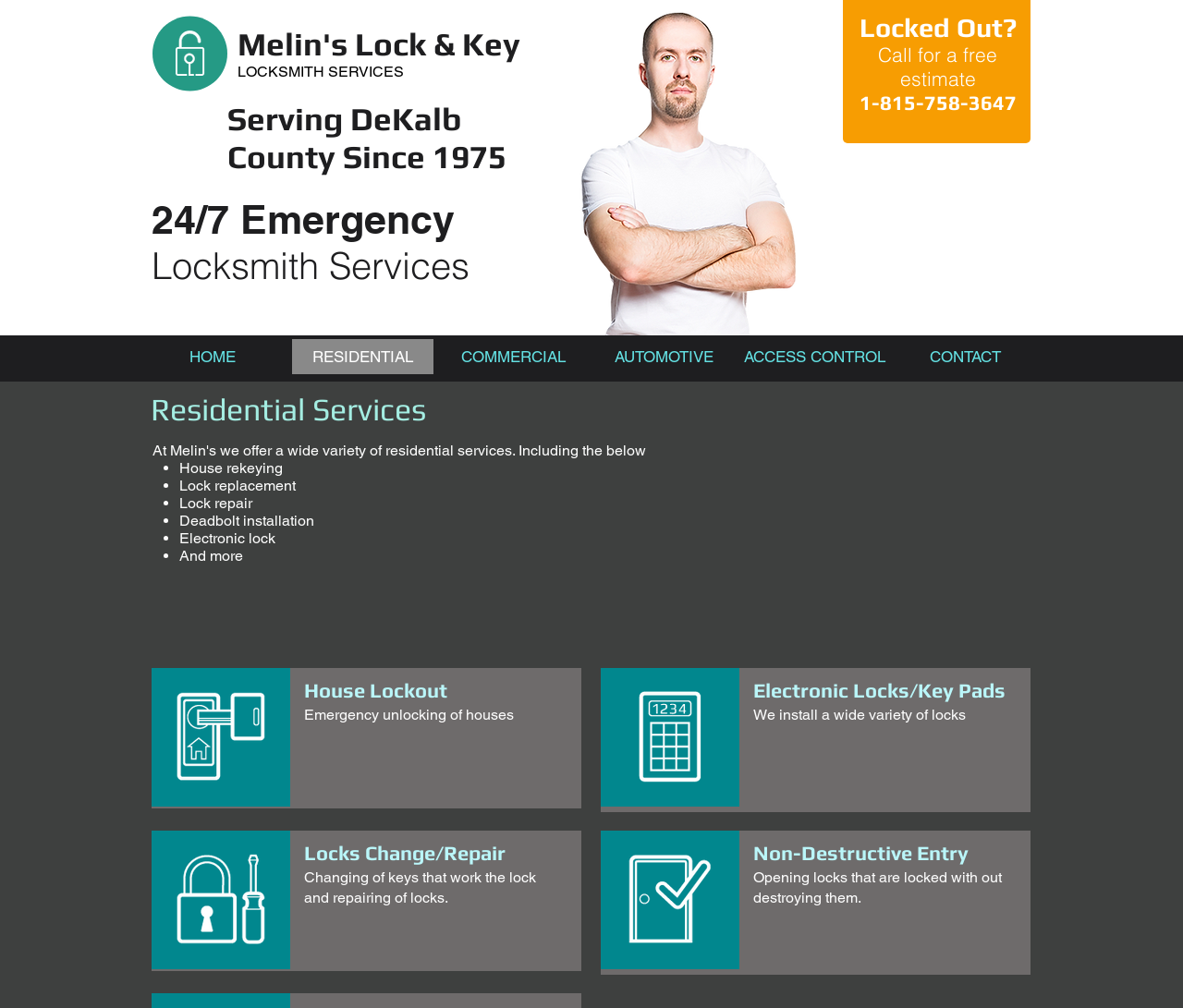Craft a detailed narrative of the webpage's structure and content.

The webpage appears to be a residential locksmith service website. At the top, there is a prominent heading "Locked Out?" followed by a call-to-action "Call for a free estimate" and a phone number "1-815-758-3647". 

On the left side, there is a section with the company name "Melin's Lock & Key" and a link to the same. Below it, there is a list of services offered, including "24/7 Emergency", "Locksmith Services", and others. 

In the middle of the page, there is a navigation menu with links to different sections of the website, such as "HOME", "RESIDENTIAL", "COMMERCIAL", "AUTOMOTIVE", "ACCESS CONTROL", and "CONTACT". 

Below the navigation menu, there is a heading "Serving DeKalb County Since 1975" with a link to the same. 

The main content of the page is divided into sections, each describing a specific residential service offered by the company. The sections include "Residential Services", "House Lockout", "Electronic Locks/Key Pads", "Locks Change/Repair", and "Non-Destructive Entry". Each section has a heading and a brief description of the service. The "Residential Services" section has a list of specific services offered, including "House rekeying", "Lock replacement", "Lock repair", and others.